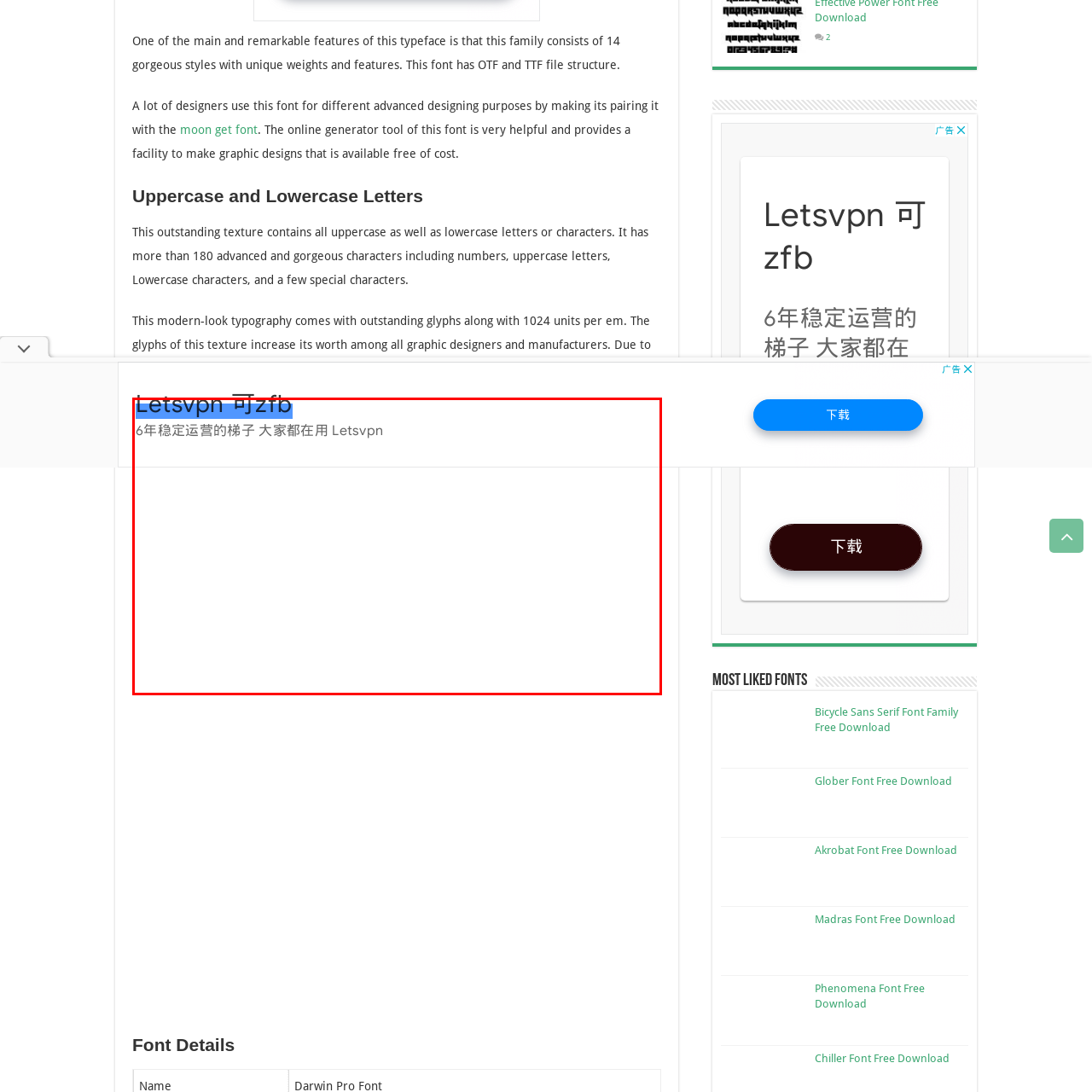Elaborate on the visual details of the image contained within the red boundary.

The image prominently features the "Darwin Pro Font," associated with an overview of its capabilities and aesthetics. This typeface is noted for its versatility, comprising 14 unique styles, each with distinct weights and features. Users appreciate its suitability for advanced design projects, making it a popular choice among graphic designers. The font is compatible with both OTF and TTF file formats, ensuring accessibility for various design software. This modern typography includes a comprehensive set of over 180 characters, aesthetics enhanced by its bold appearance and well-crafted glyphs, which cater to both uppercase and lowercase lettering needs. Overall, the "Darwin Pro Font" exemplifies a robust choice for individual text designs and versatile graphic applications.